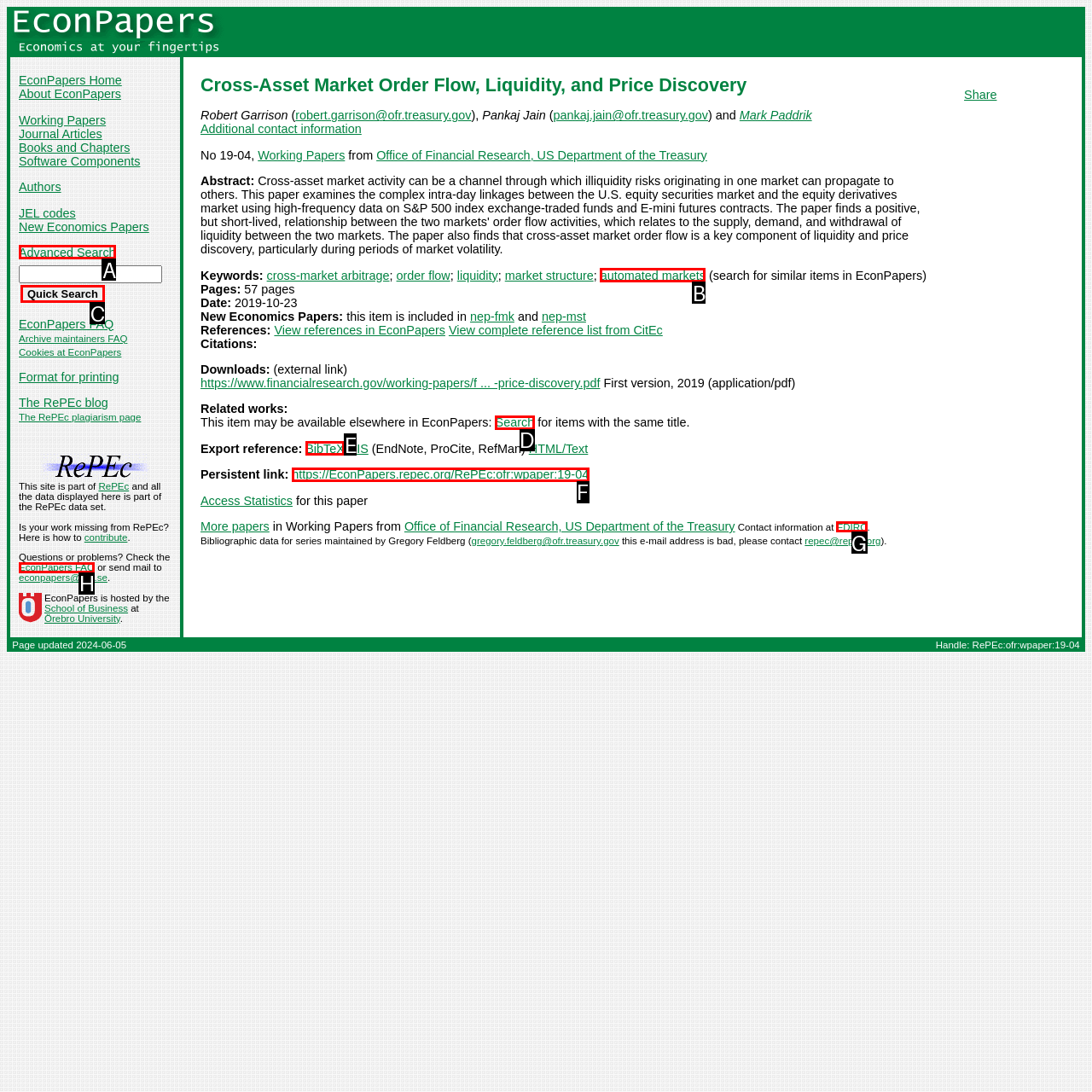Select the letter associated with the UI element you need to click to perform the following action: Quick Search
Reply with the correct letter from the options provided.

C